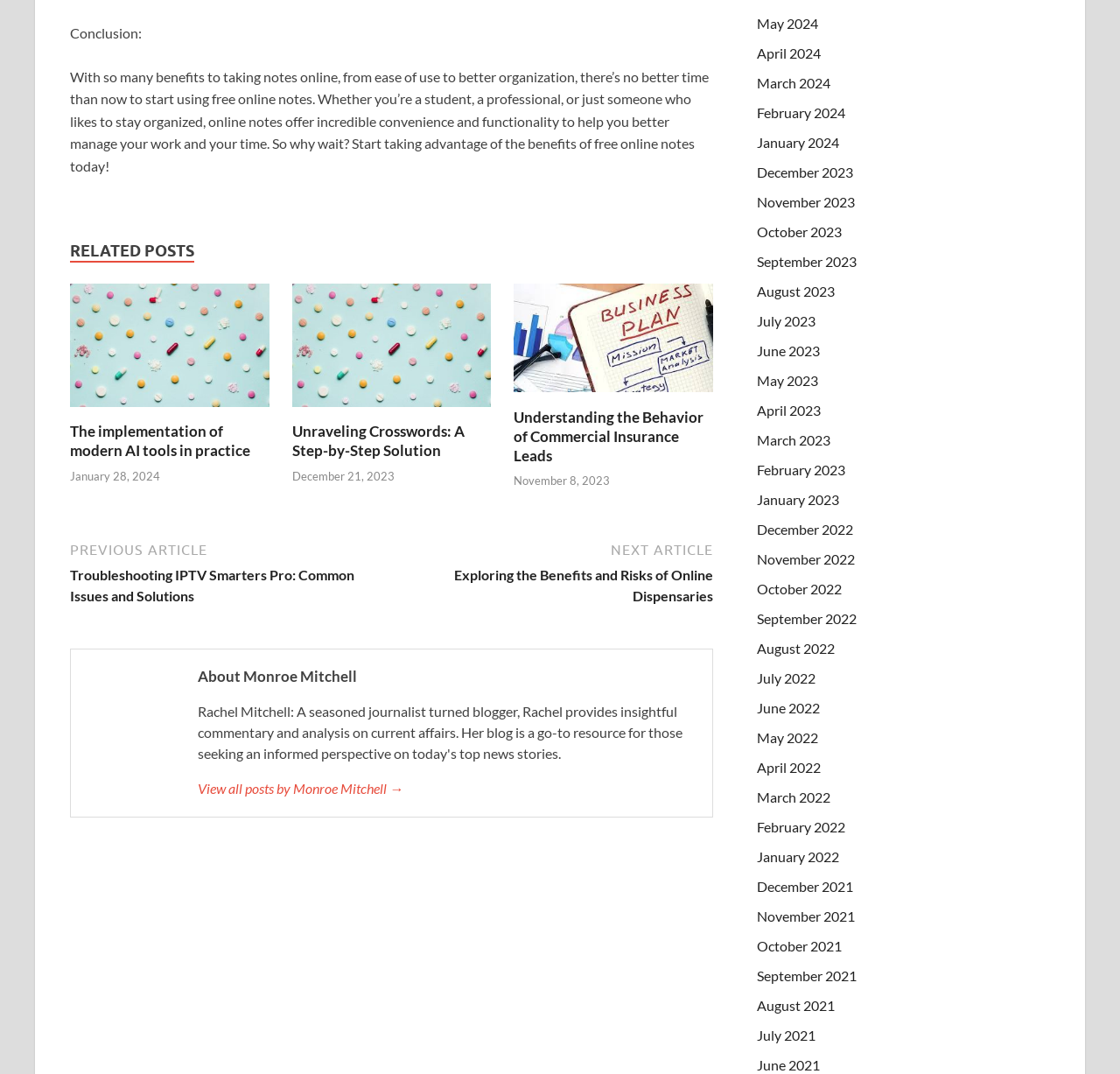Please reply to the following question with a single word or a short phrase:
How many months are listed in the archive section?

24